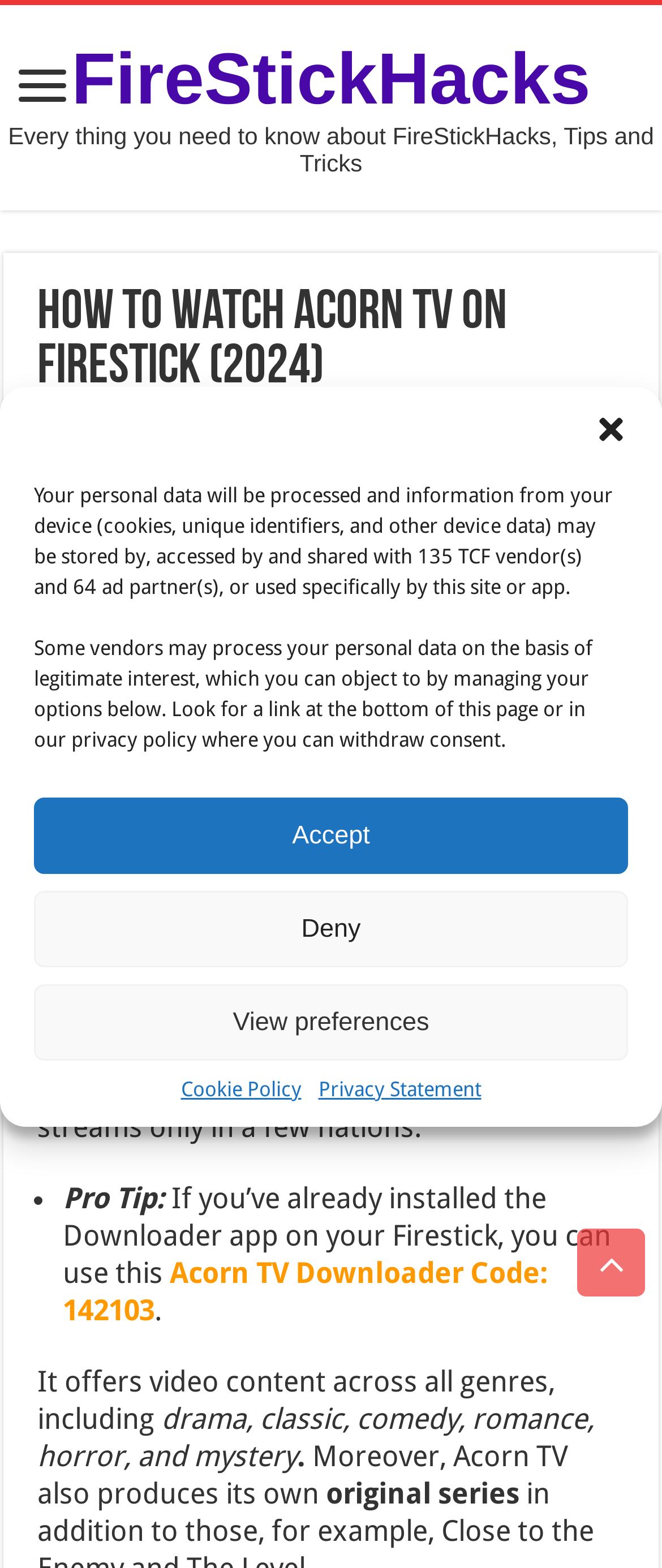Respond to the question below with a single word or phrase: How many types of genres does Acorn TV offer?

7